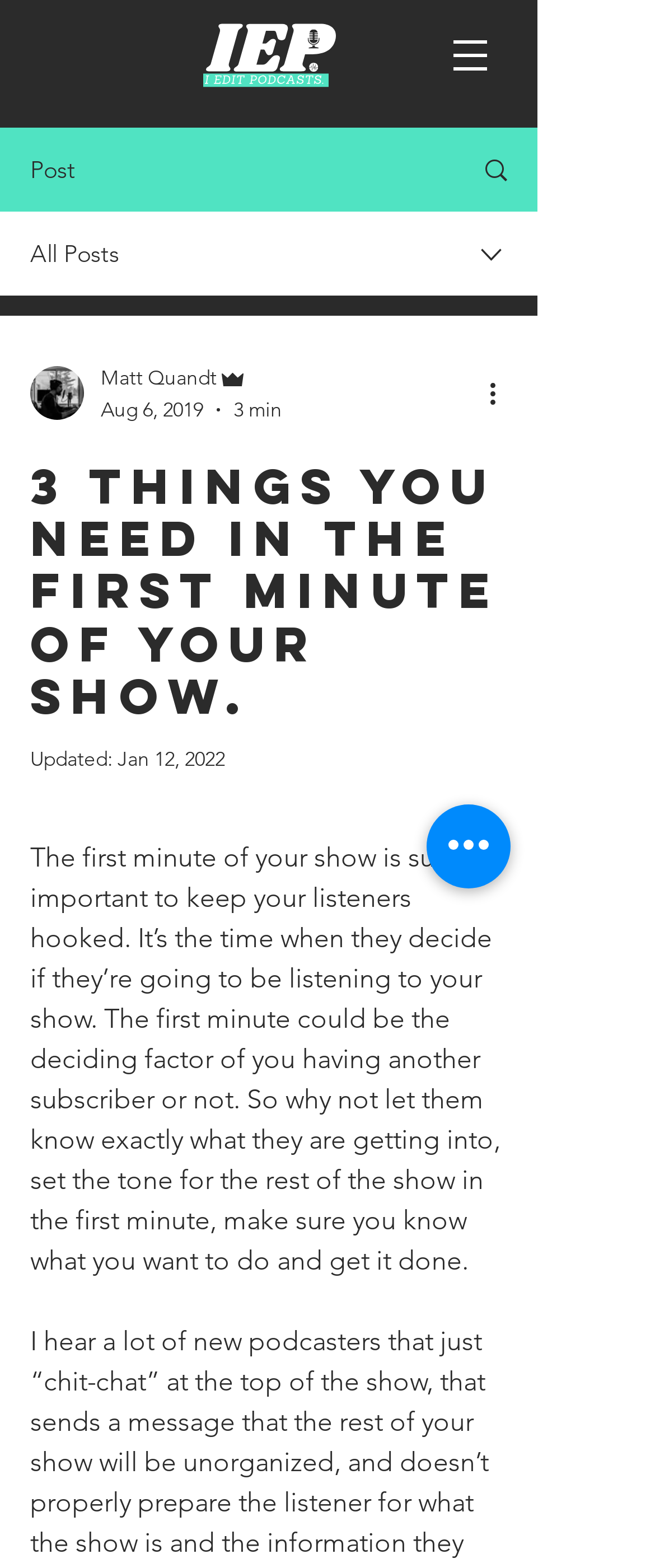Generate a comprehensive description of the webpage content.

This webpage appears to be a blog post or article about podcasting, specifically focusing on the importance of the first minute of a show. At the top of the page, there is a navigation menu labeled "Site" with a button and an image. Below this, there are two links, one with an image, and a static text element labeled "Post". 

To the right of these elements, there is a section with an image, a combobox with a writer's picture, and some text elements displaying the author's name, role, date, and time. Below this section, there is a heading that matches the title of the webpage, "3 Things You Need in the First Minute of Your Show." 

Under the heading, there is a static text element labeled "Updated:" with a corresponding date. The main content of the webpage is a block of text that discusses the importance of the first minute of a podcast, including setting the tone and deciding whether to gain a new subscriber. 

At the bottom of the page, there is a button labeled "Quick actions" and another button labeled "More actions" with an image. There are a total of five images on the page, including the writer's picture, and several buttons and links.